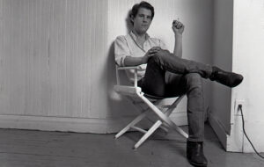What is the man holding in his right hand?
Using the details from the image, give an elaborate explanation to answer the question.

The caption describes the man as holding a cigarette in his right hand, which implies that he is grasping the cigarette with his fingers, and it is an object that is being held by him.